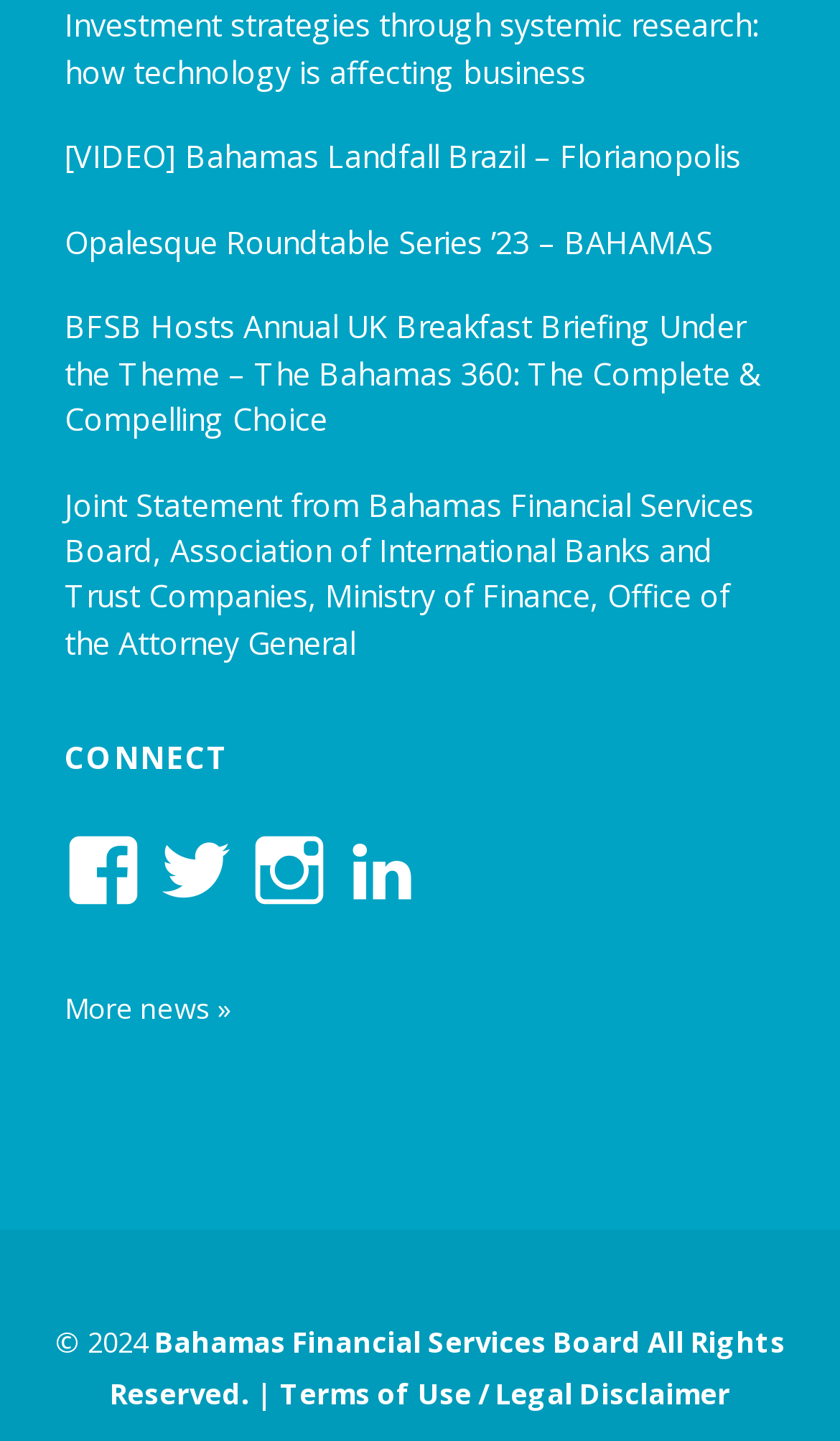Determine the bounding box coordinates for the clickable element required to fulfill the instruction: "Connect with BFSB on Facebook". Provide the coordinates as four float numbers between 0 and 1, i.e., [left, top, right, bottom].

[0.077, 0.563, 0.169, 0.644]